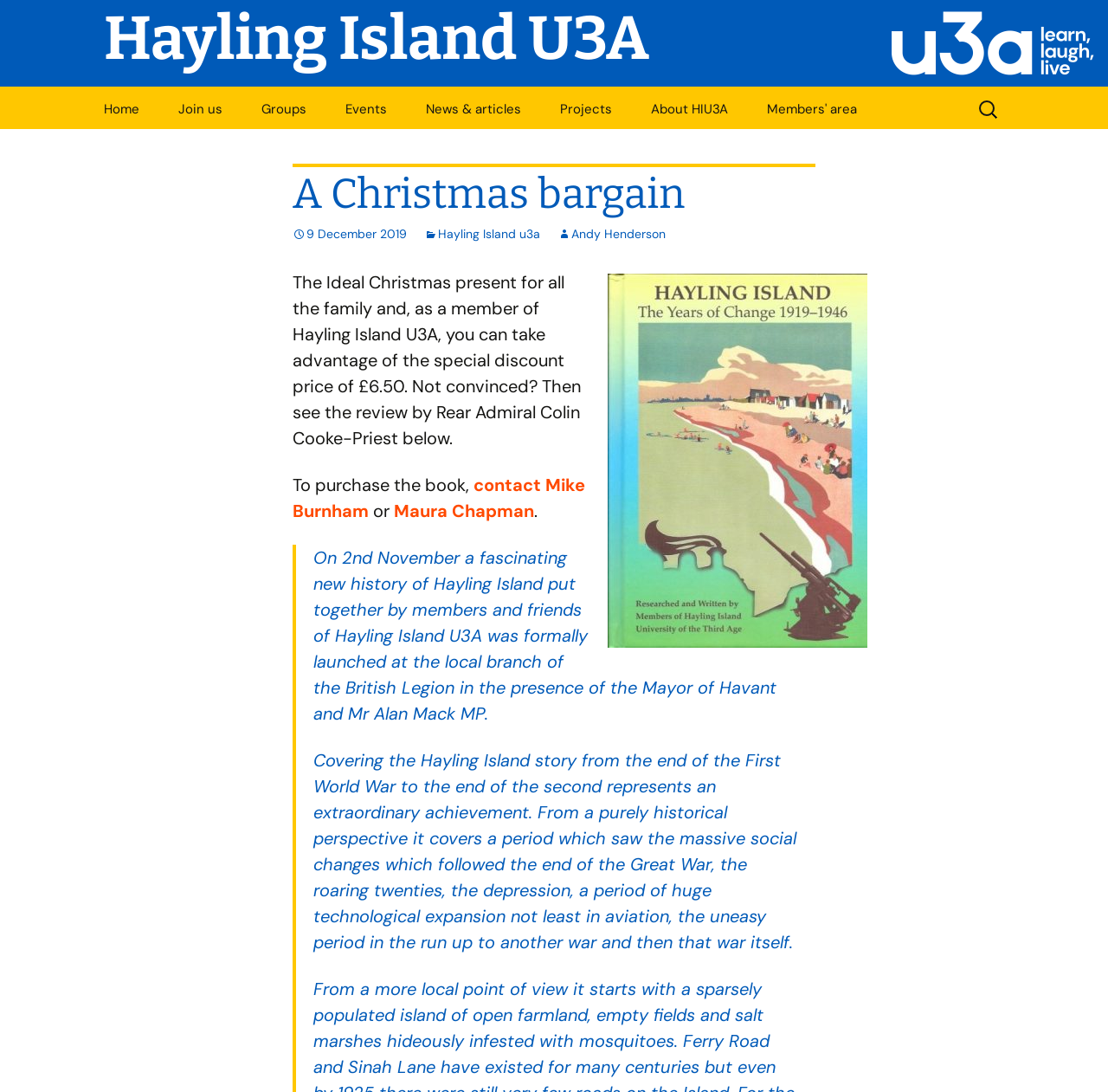Kindly respond to the following question with a single word or a brief phrase: 
How many links are there in the navigation menu?

12